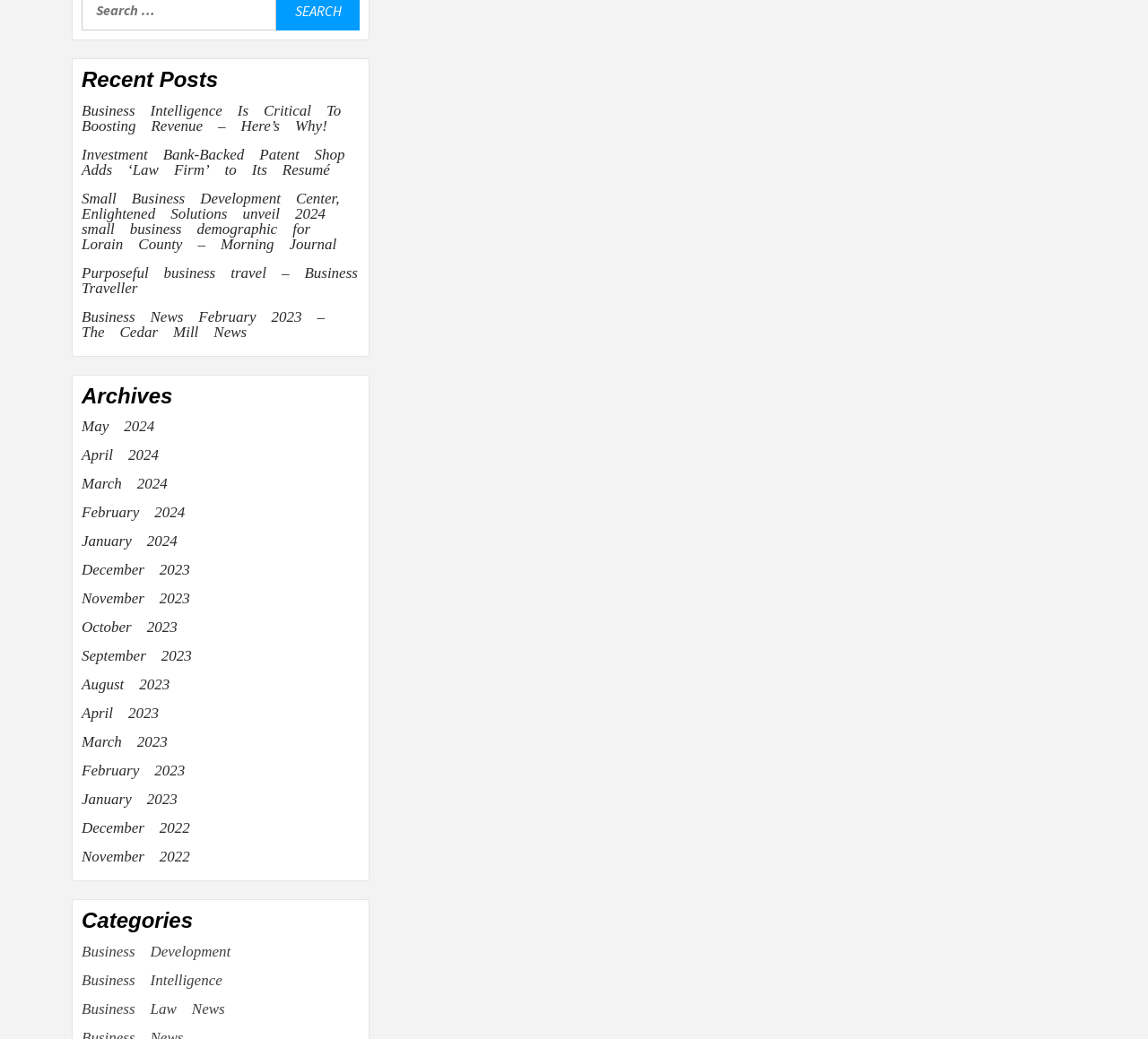How many recent posts are listed?
Respond with a short answer, either a single word or a phrase, based on the image.

5